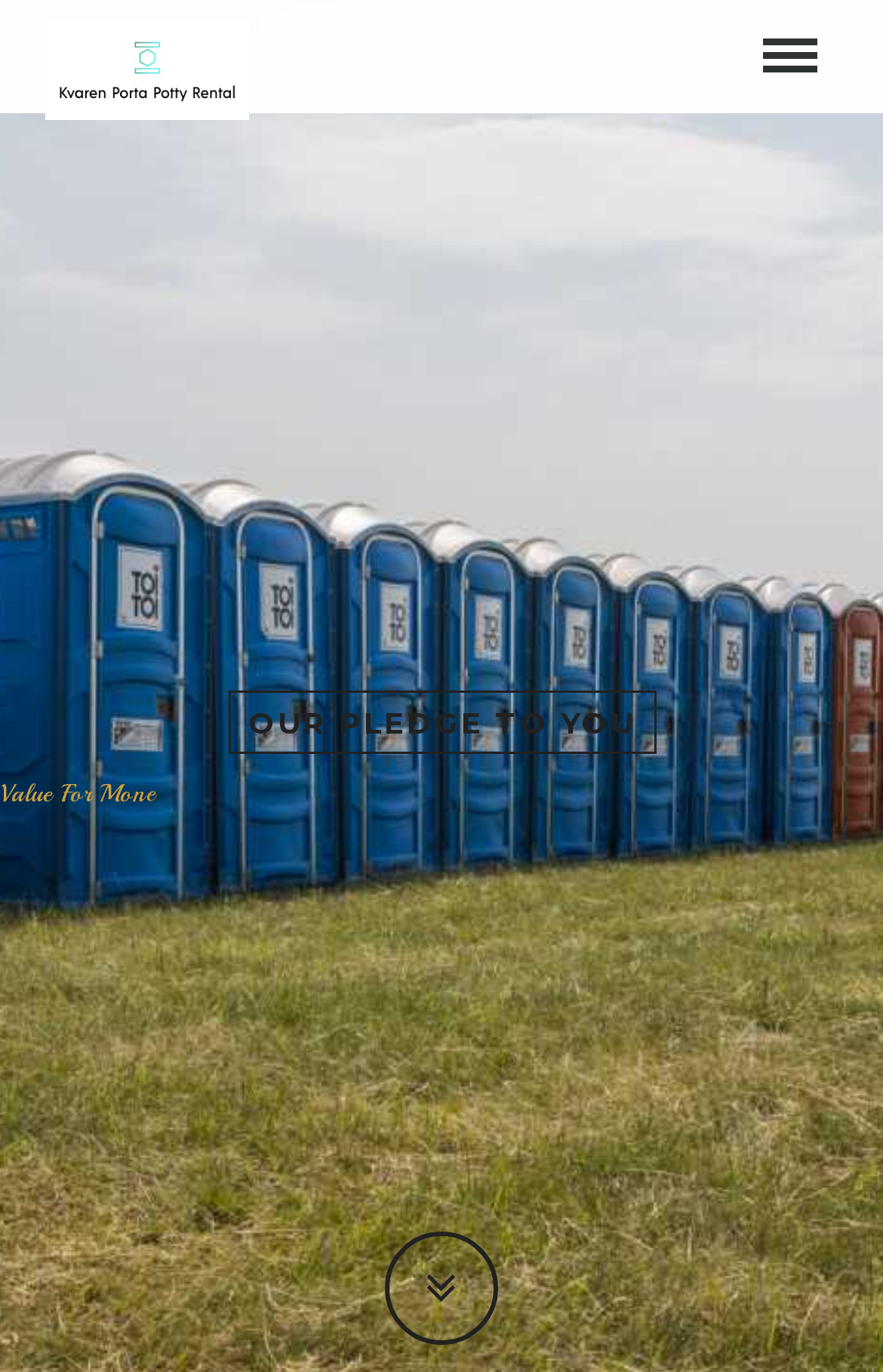What is the pledge of the company?
Provide an in-depth answer to the question, covering all aspects.

The pledge of the company can be found in the middle of the webpage, where it says 'OUR PLEDGE TO YOU' in a prominent font.